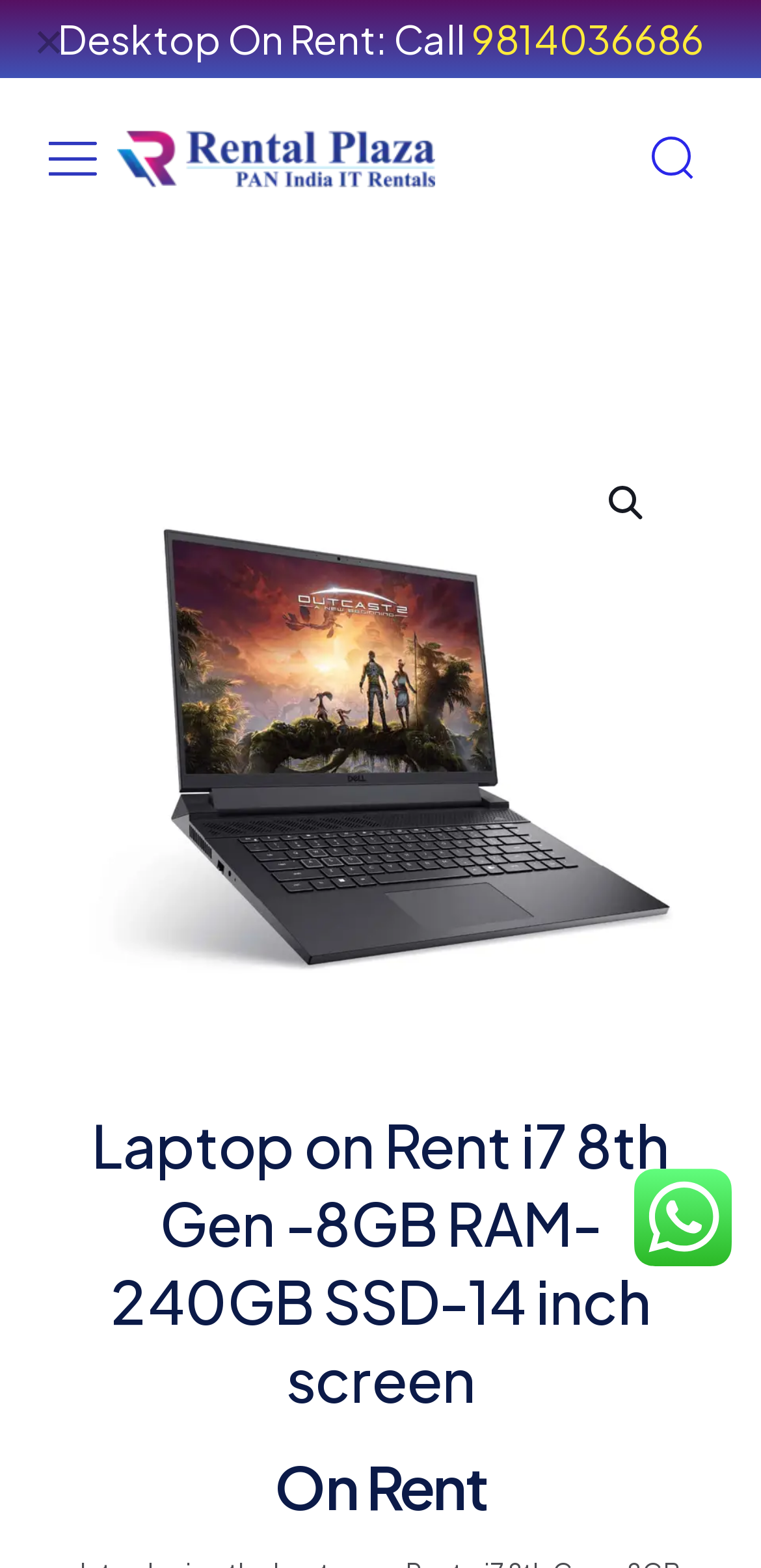Extract the primary headline from the webpage and present its text.

Laptop on Rent i7 8th Gen -8GB RAM-240GB SSD-14 inch screen